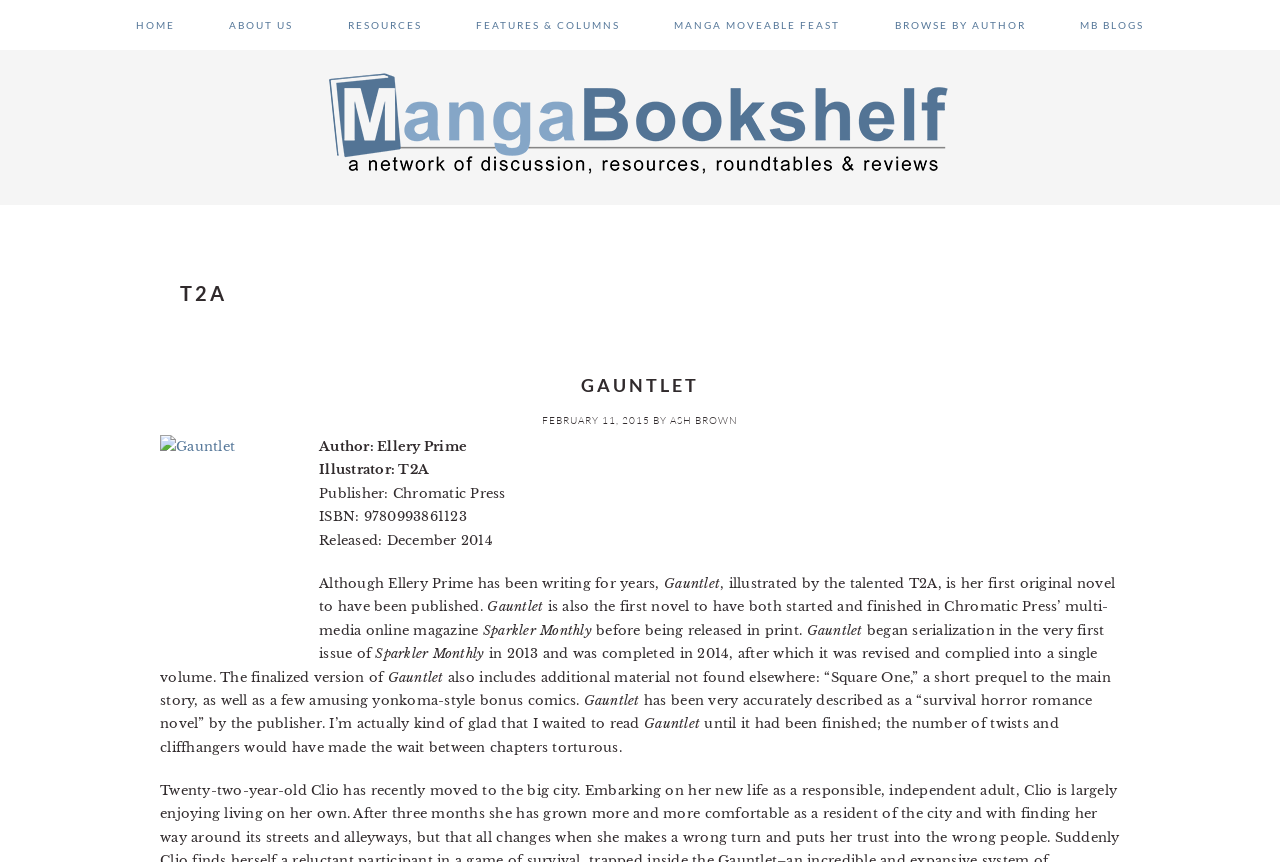Based on the image, please respond to the question with as much detail as possible:
Who is the author of the manga book?

The author of the manga book can be found in the StaticText element that says 'Author: Ellery Prime', which is located in the section that describes the book.